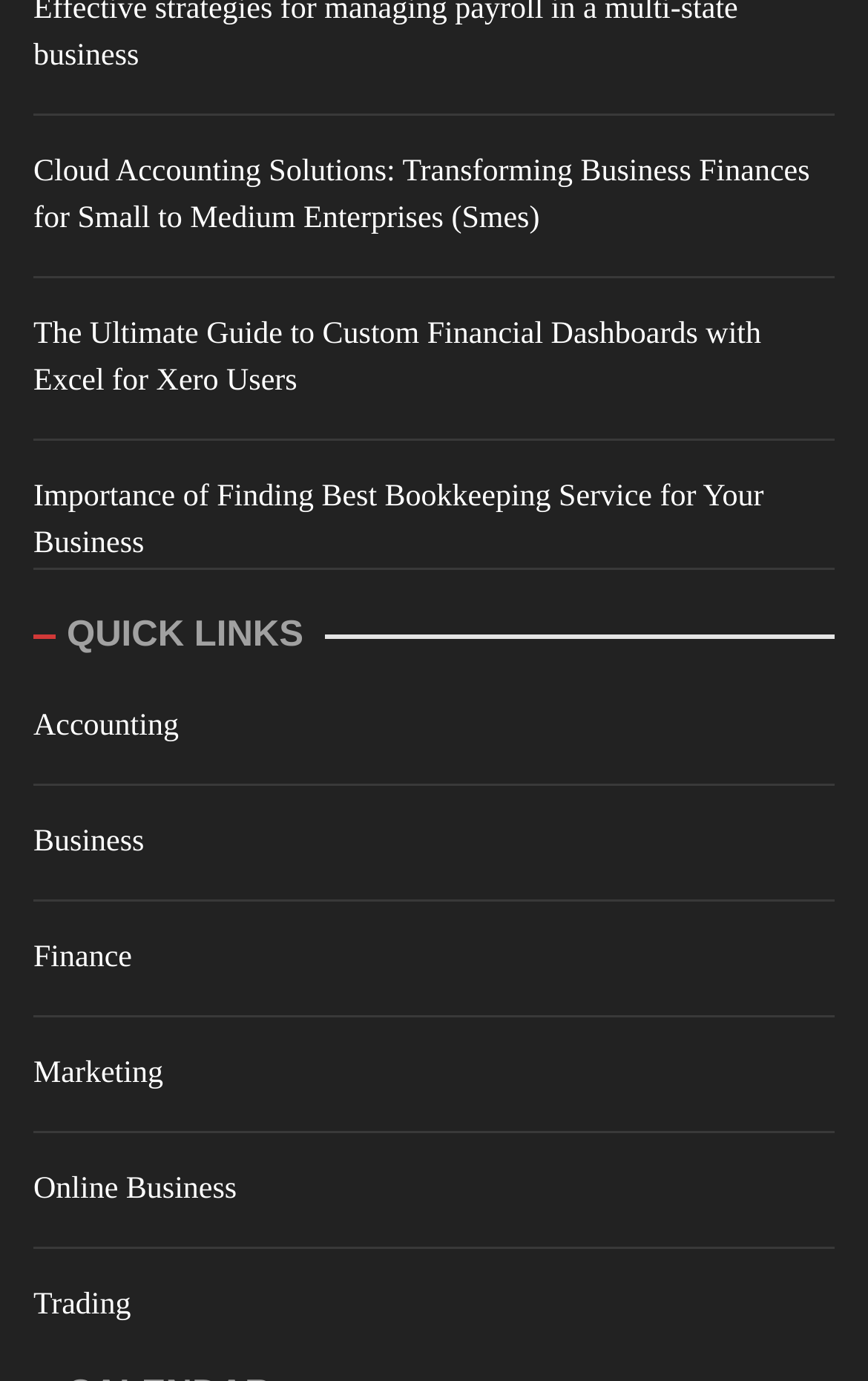Locate the bounding box coordinates of the region to be clicked to comply with the following instruction: "View quick links". The coordinates must be four float numbers between 0 and 1, in the form [left, top, right, bottom].

[0.038, 0.445, 0.962, 0.477]